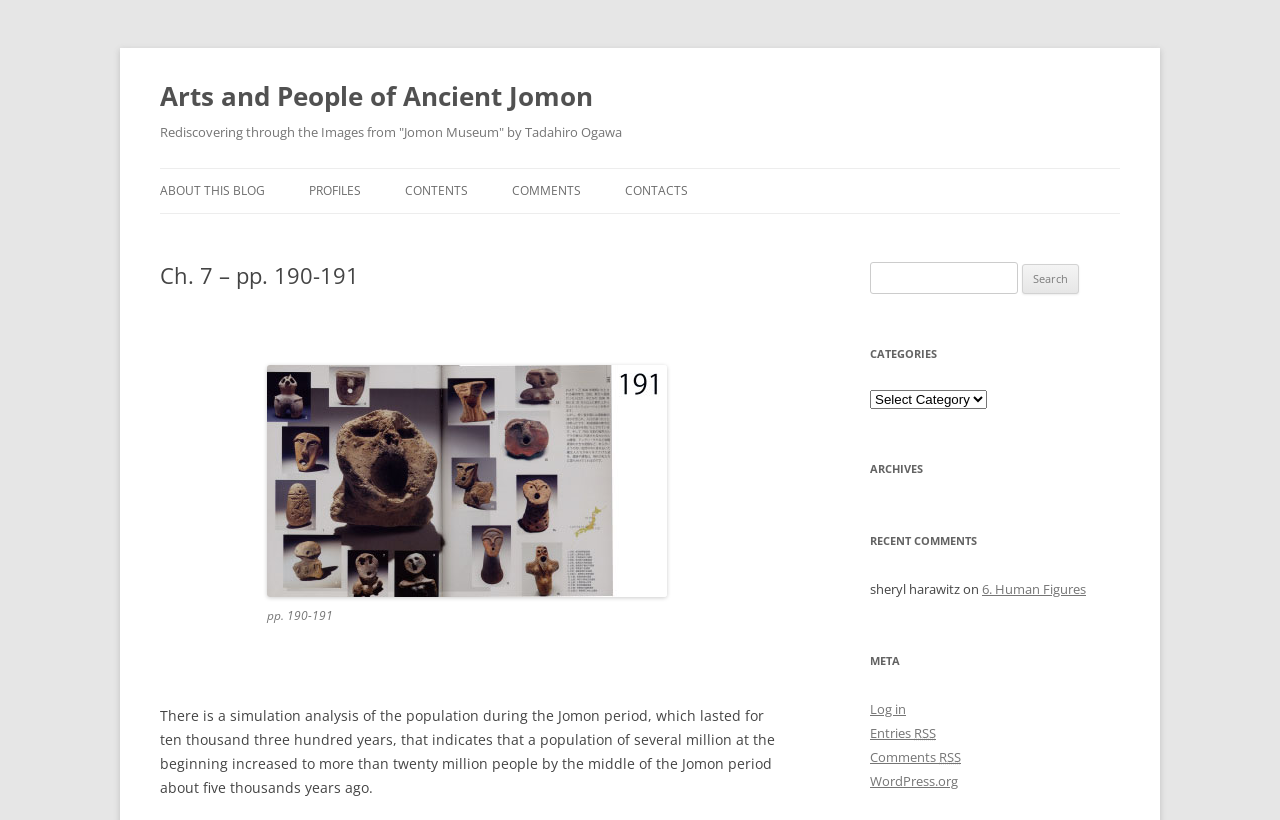Given the element description parent_node: Search for: name="s", identify the bounding box coordinates for the UI element on the webpage screenshot. The format should be (top-left x, top-left y, bottom-right x, bottom-right y), with values between 0 and 1.

[0.68, 0.32, 0.795, 0.359]